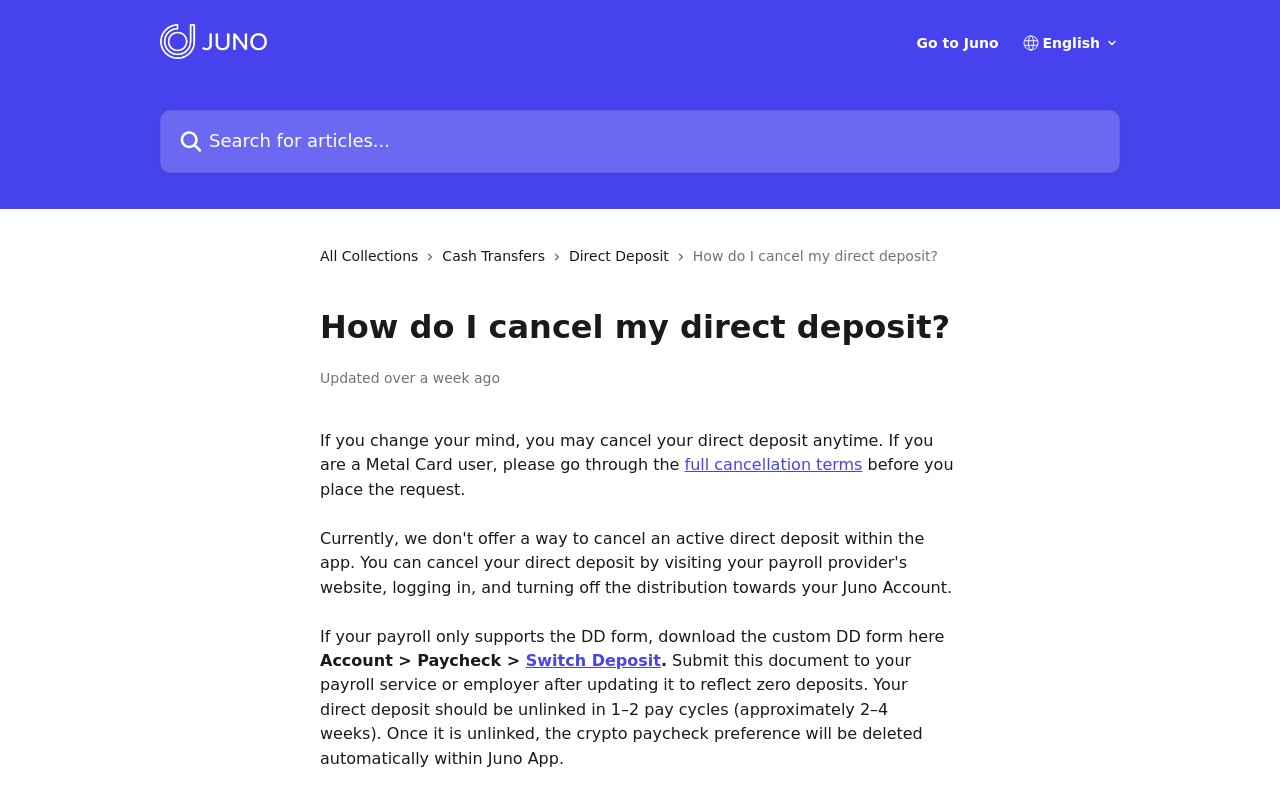What is the current page about?
Carefully analyze the image and provide a detailed answer to the question.

The webpage is about canceling direct deposit, as indicated by the static text 'How do I cancel my direct deposit?' and the content that follows, which provides instructions on how to cancel direct deposit.